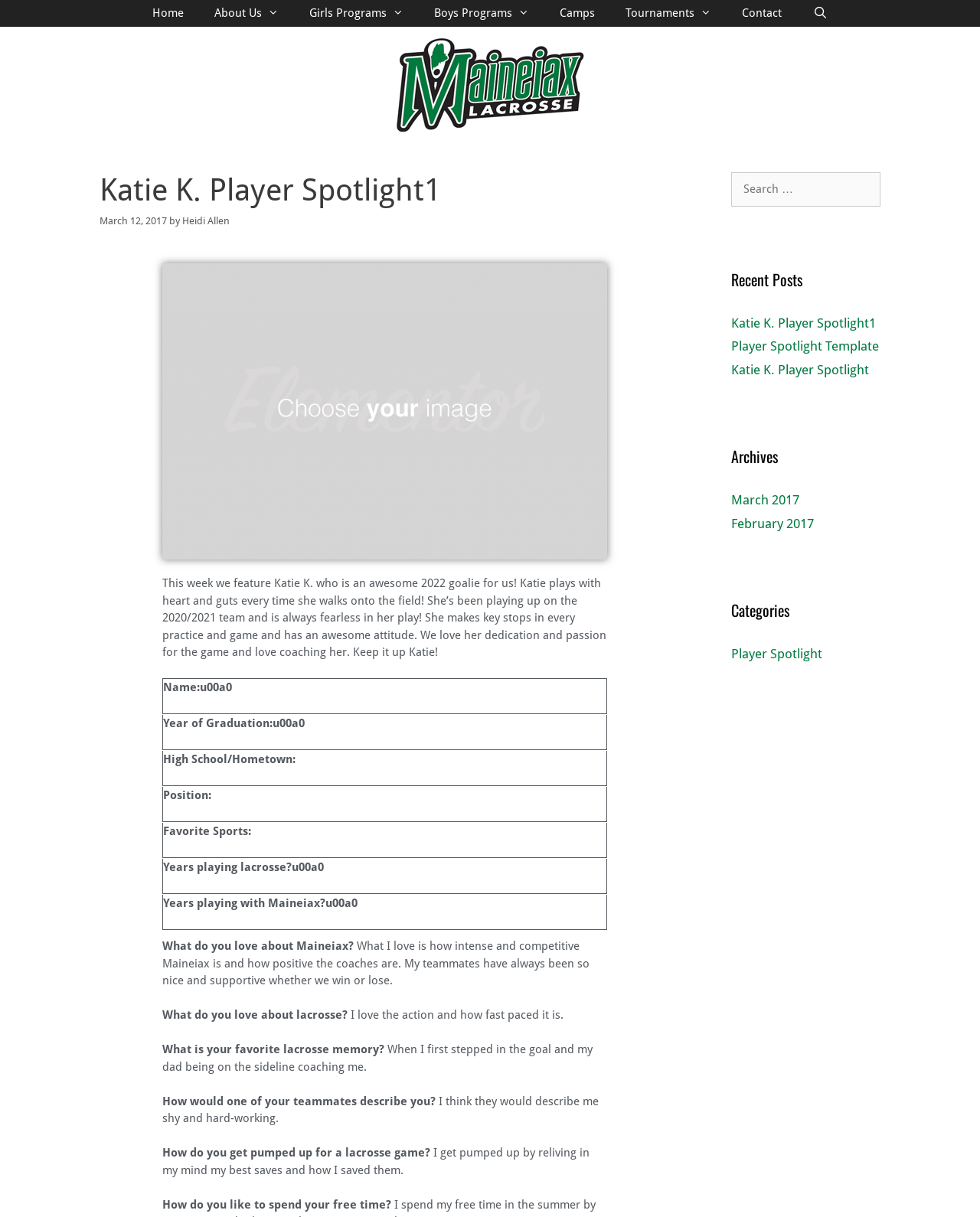Please determine the bounding box coordinates for the UI element described here. Use the format (top-left x, top-left y, bottom-right x, bottom-right y) with values bounded between 0 and 1: Katie K. Player Spotlight

[0.746, 0.297, 0.887, 0.31]